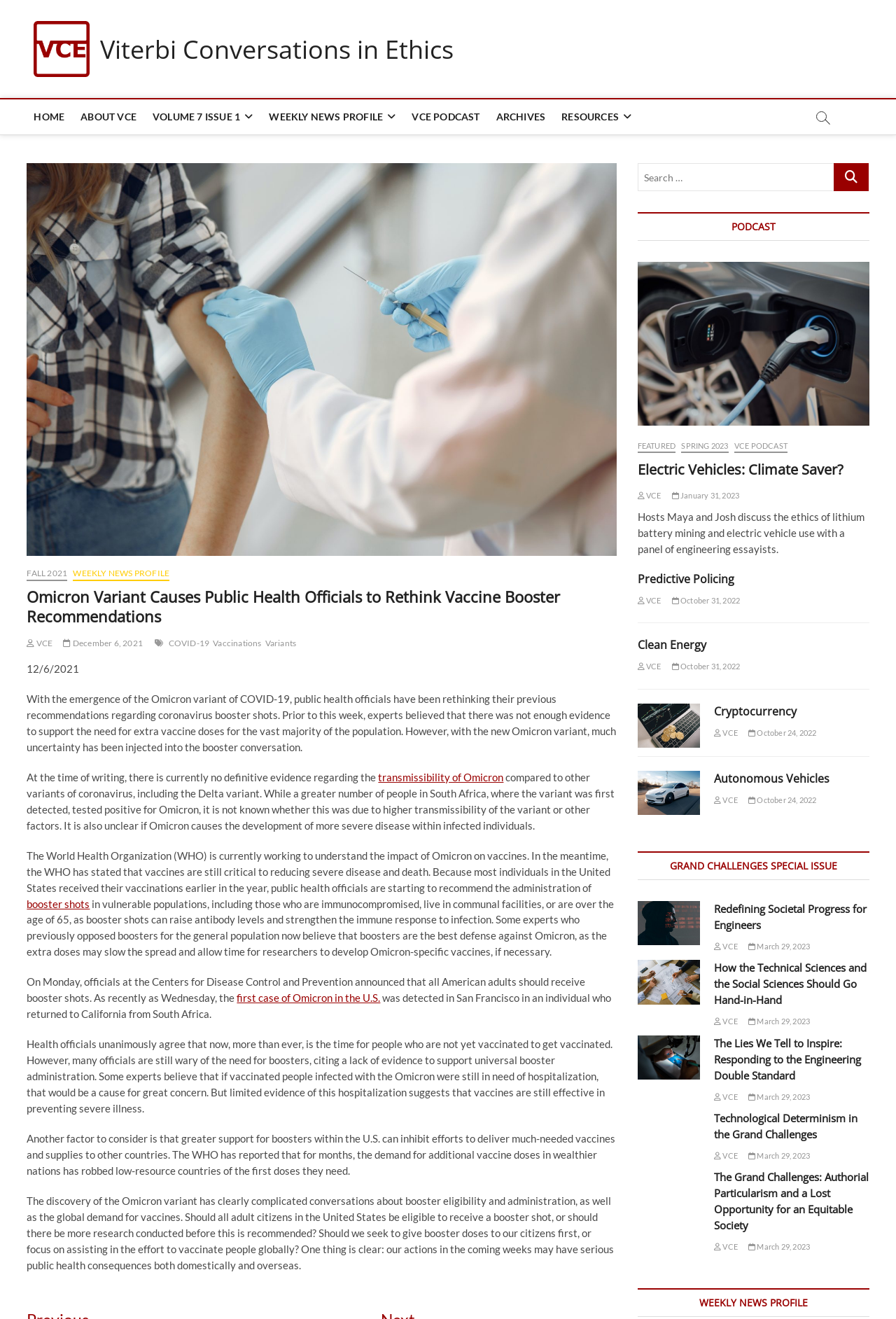How many navigation links are there?
Please ensure your answer to the question is detailed and covers all necessary aspects.

I counted the number of links in the main navigation menu, which are HOME, ABOUT VCE, VOLUME 7 ISSUE 1, WEEKLY NEWS PROFILE, VCE PODCAST, ARCHIVES, and RESOURCES.